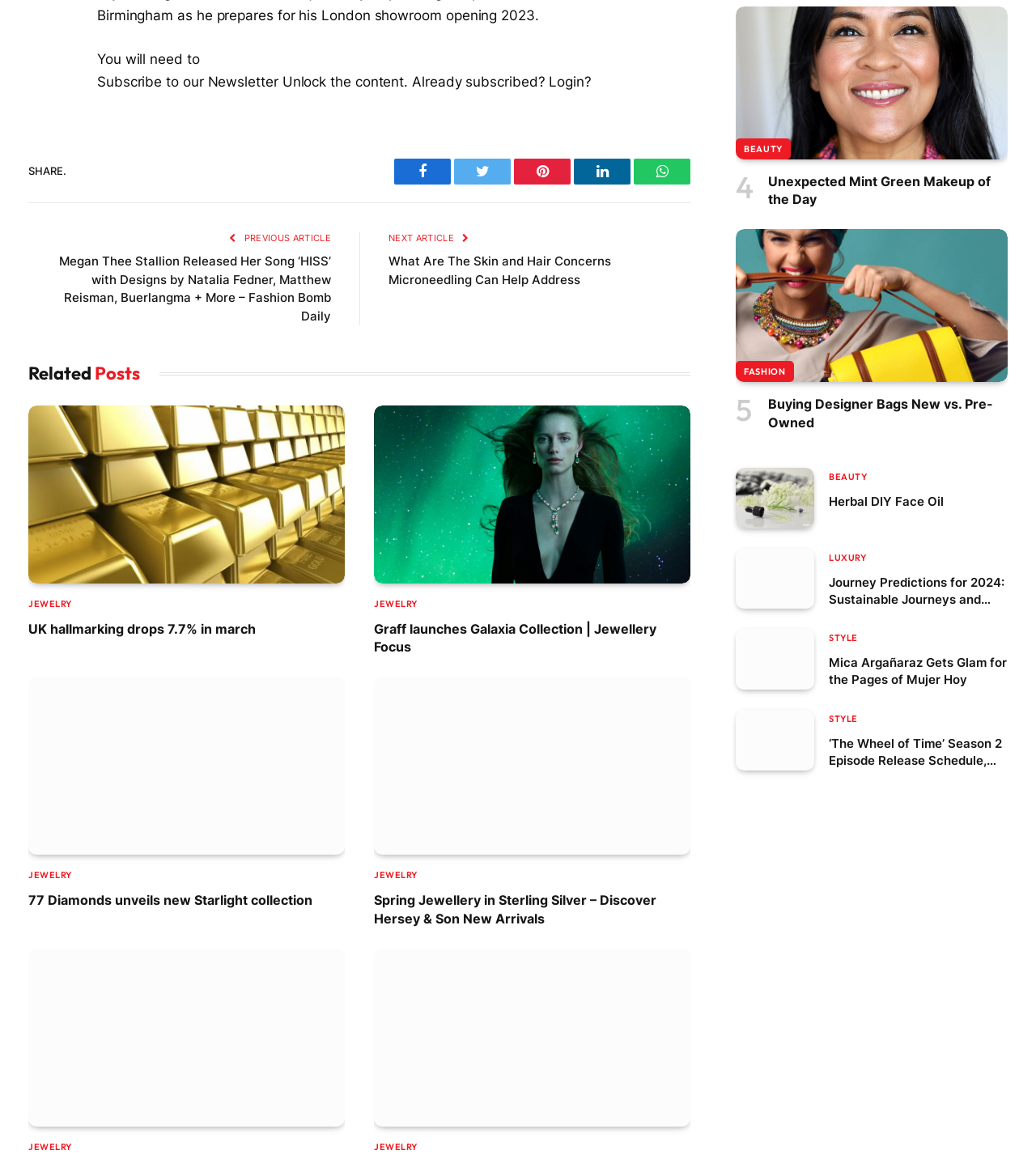Please identify the bounding box coordinates of the element I should click to complete this instruction: 'Download Ukraine report'. The coordinates should be given as four float numbers between 0 and 1, like this: [left, top, right, bottom].

None